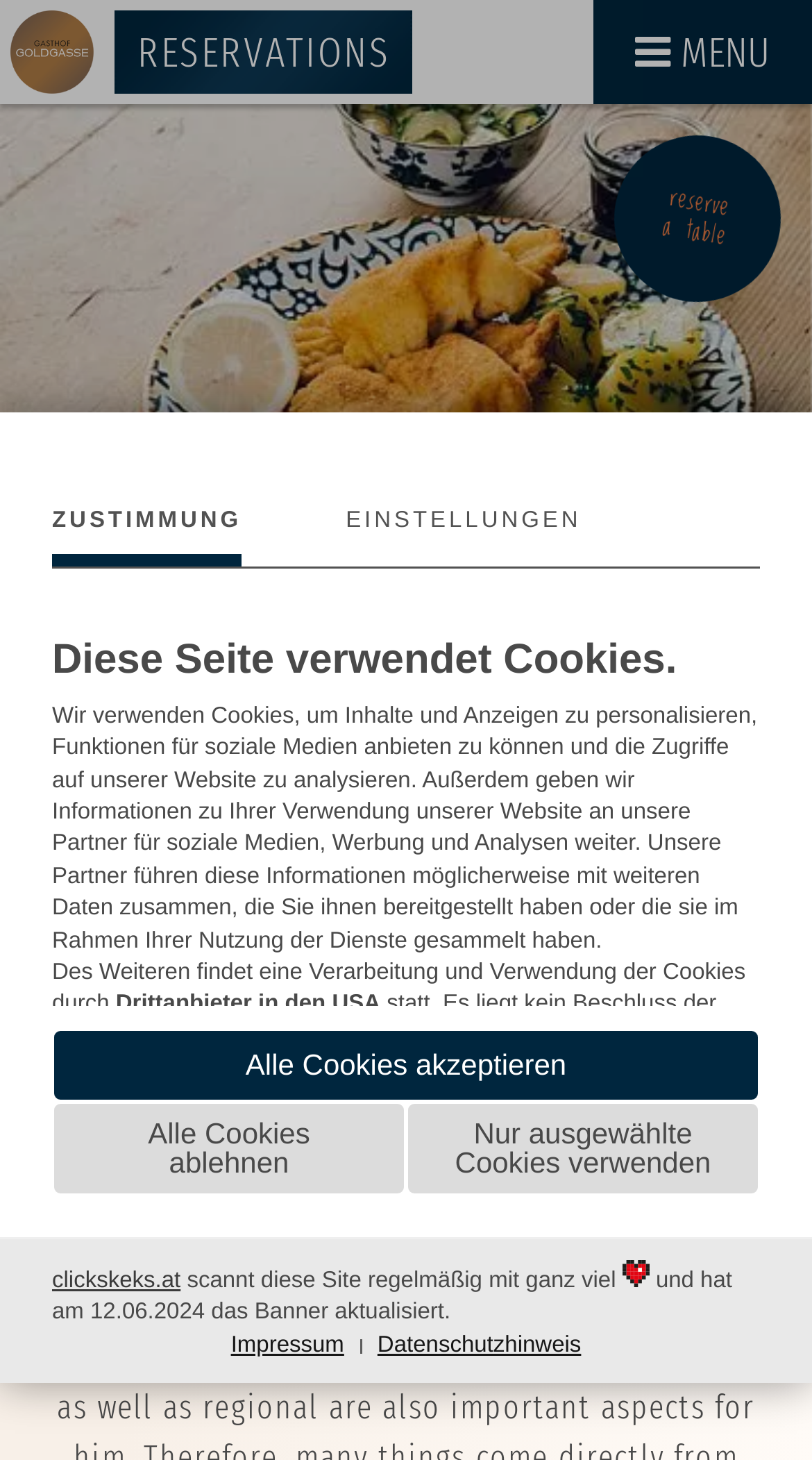Answer the following query concisely with a single word or phrase:
What are the opening times of Gasthof Goldgasse?

Not specified